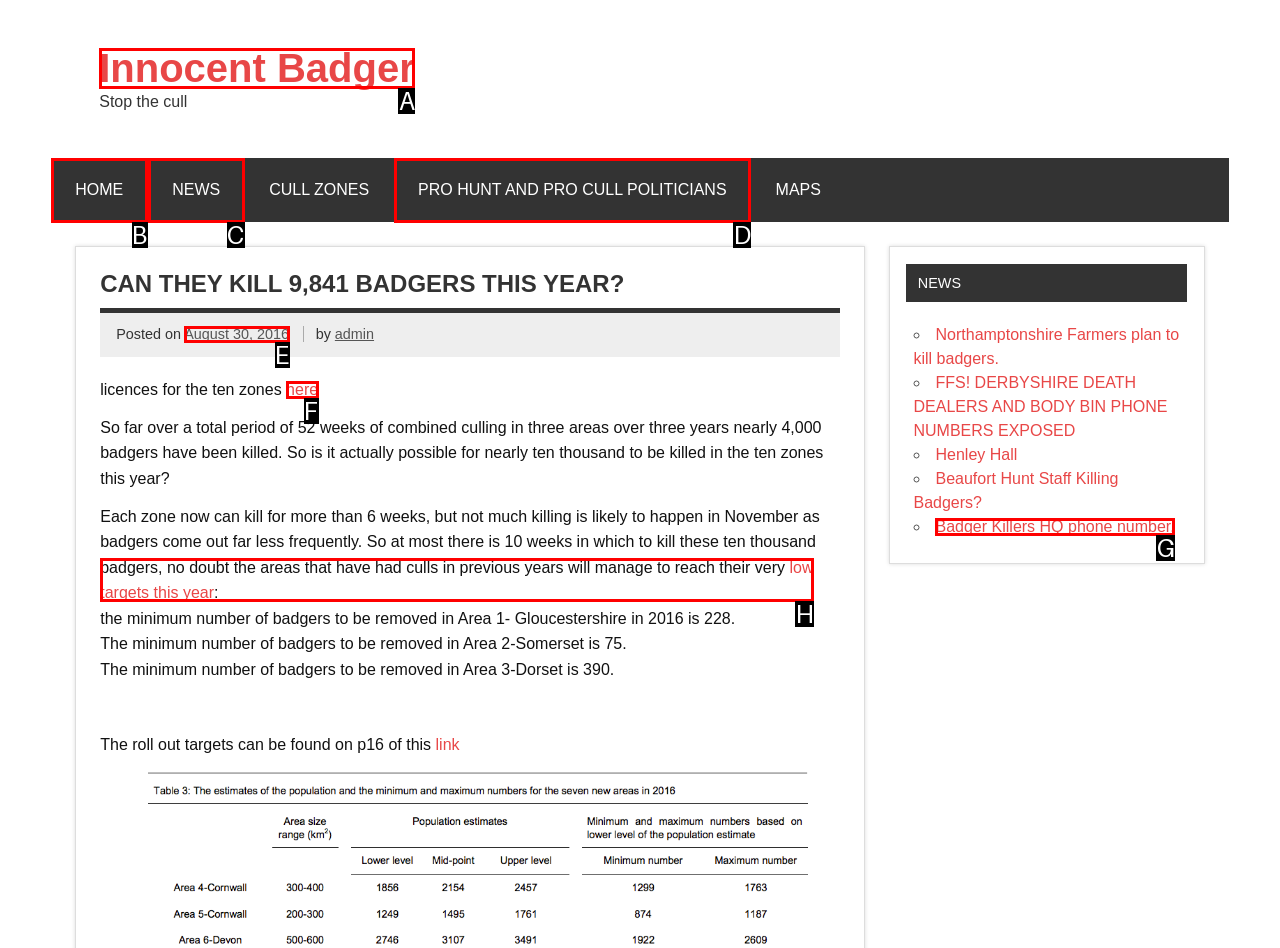Select the option that fits this description: Innocent Badger
Answer with the corresponding letter directly.

A